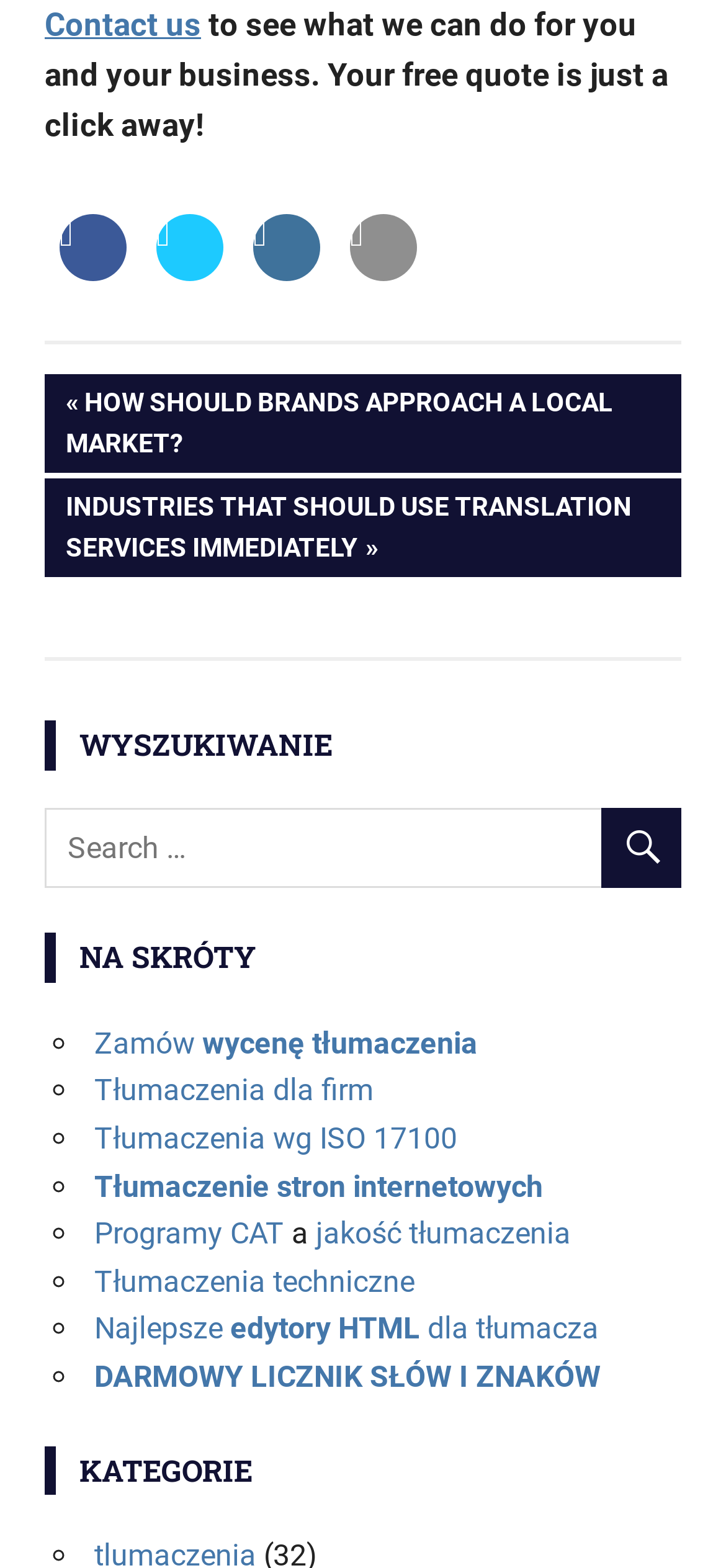Pinpoint the bounding box coordinates of the clickable area needed to execute the instruction: "Click on 'Contact us'". The coordinates should be specified as four float numbers between 0 and 1, i.e., [left, top, right, bottom].

[0.062, 0.003, 0.277, 0.027]